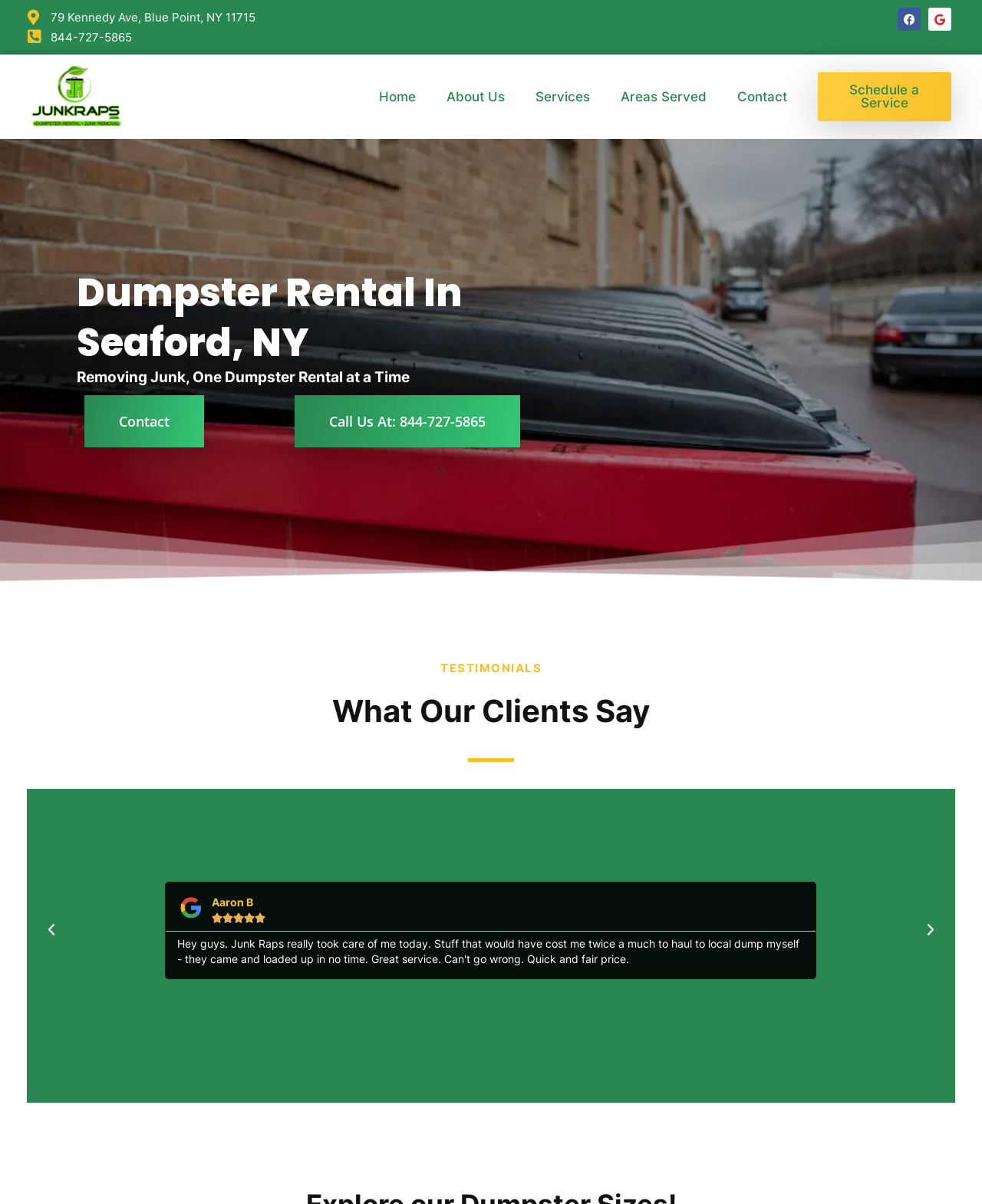Determine the bounding box coordinates for the clickable element to execute this instruction: "Call the office". Provide the coordinates as four float numbers between 0 and 1, i.e., [left, top, right, bottom].

[0.028, 0.023, 0.134, 0.039]